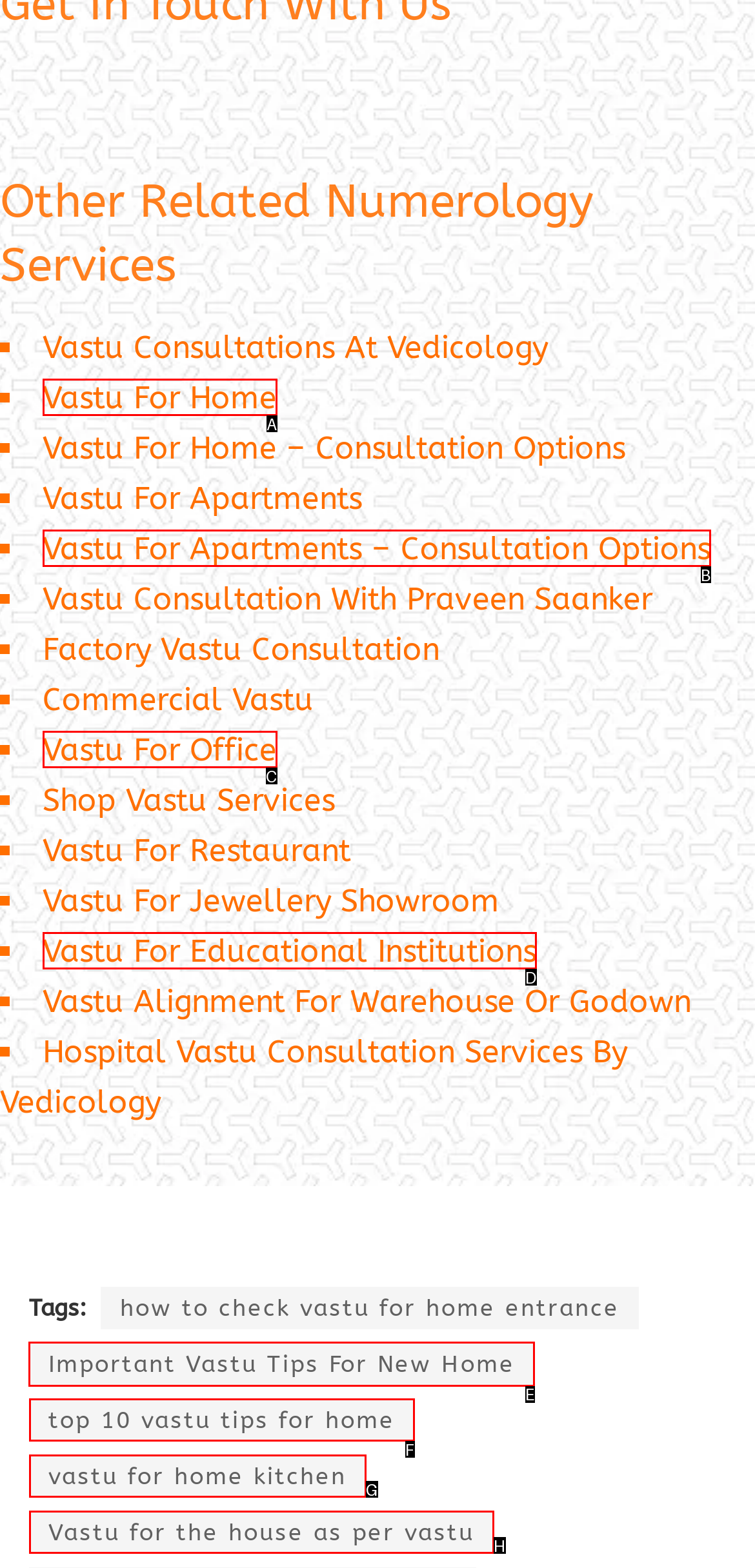Identify the correct UI element to click for the following task: search for something Choose the option's letter based on the given choices.

None